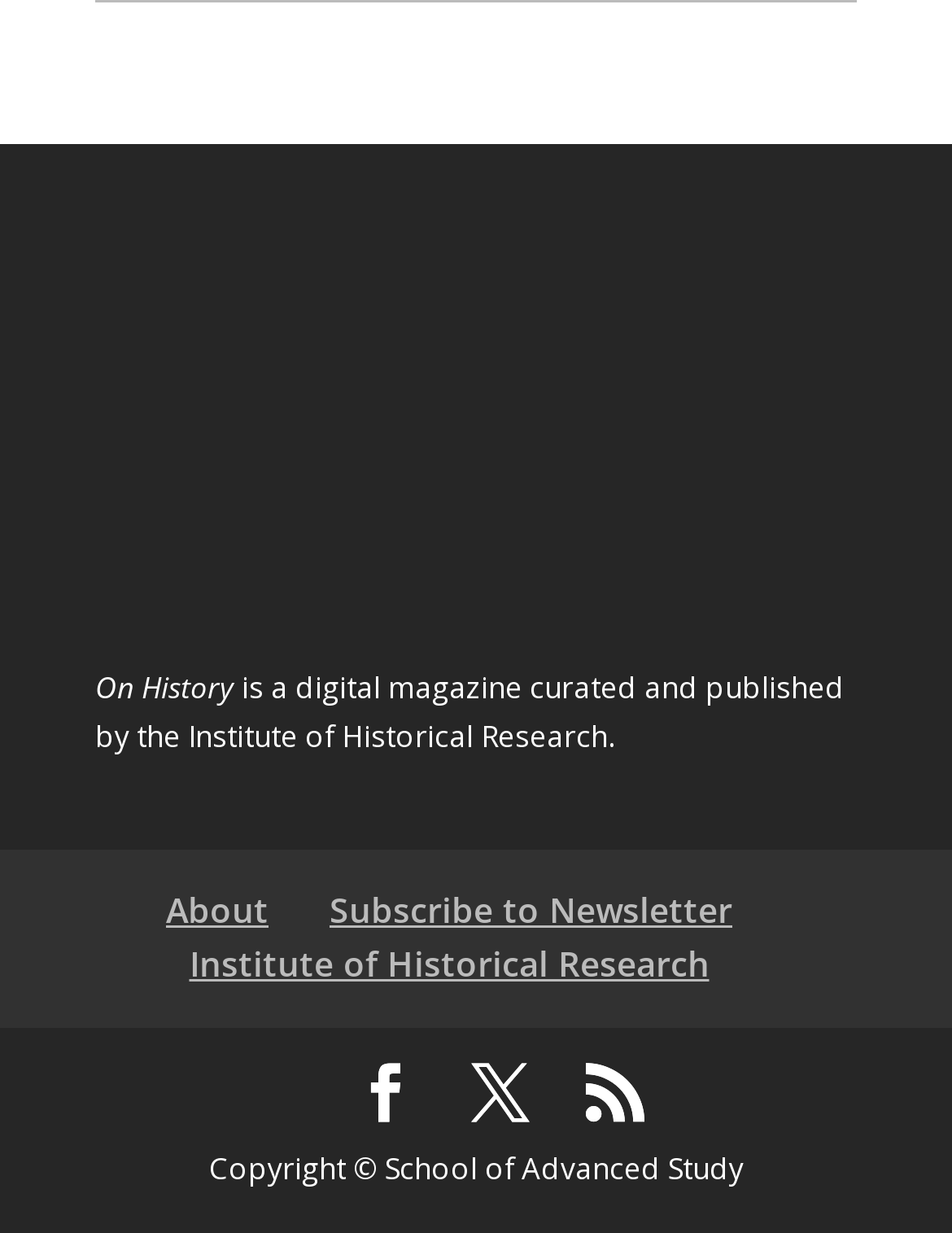Find and provide the bounding box coordinates for the UI element described with: "About".

[0.174, 0.719, 0.282, 0.757]